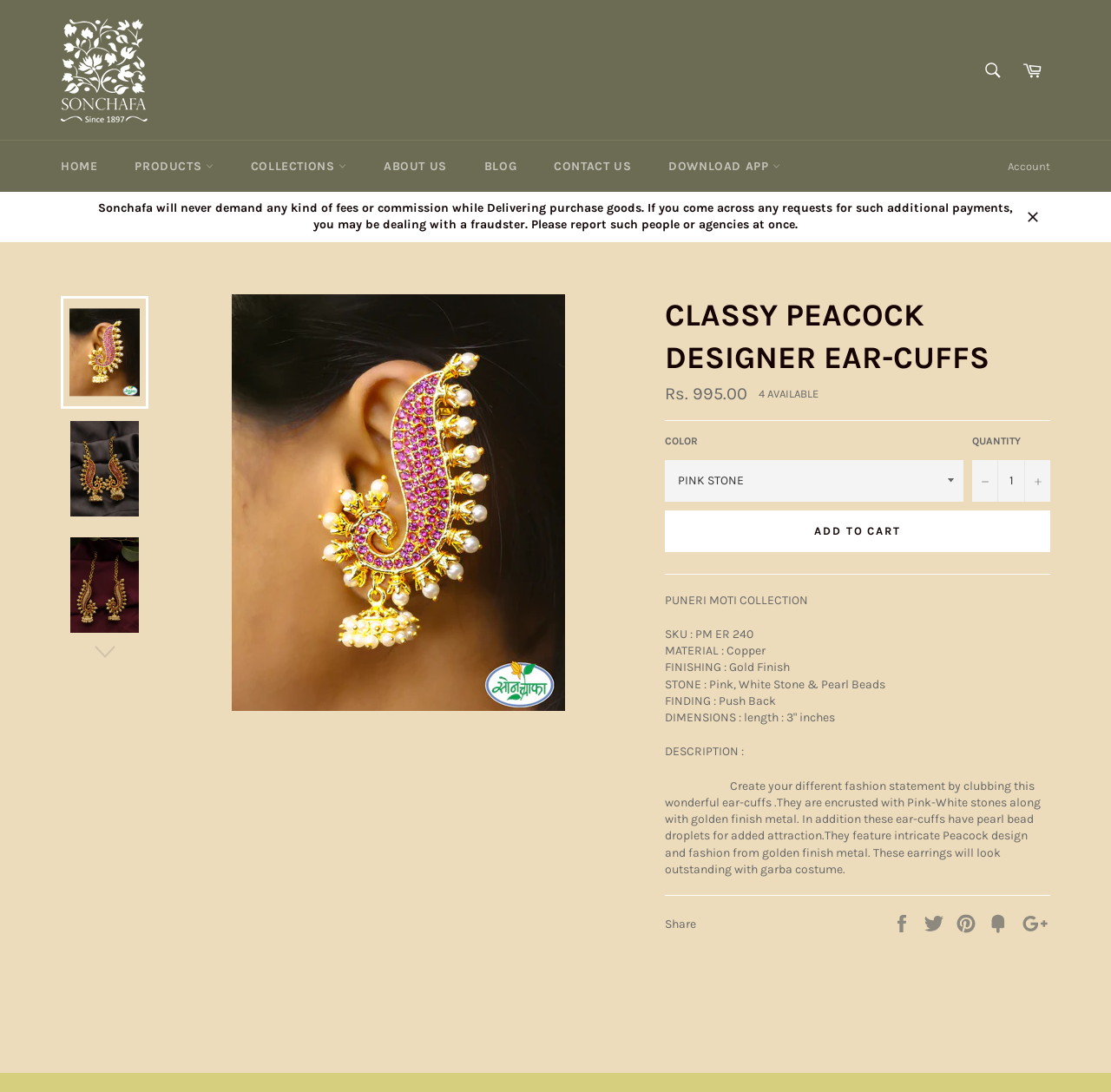What is the name of the ear-cuffs?
Look at the screenshot and respond with a single word or phrase.

CLASSY PEACOCK DESIGNER EAR-CUFFS